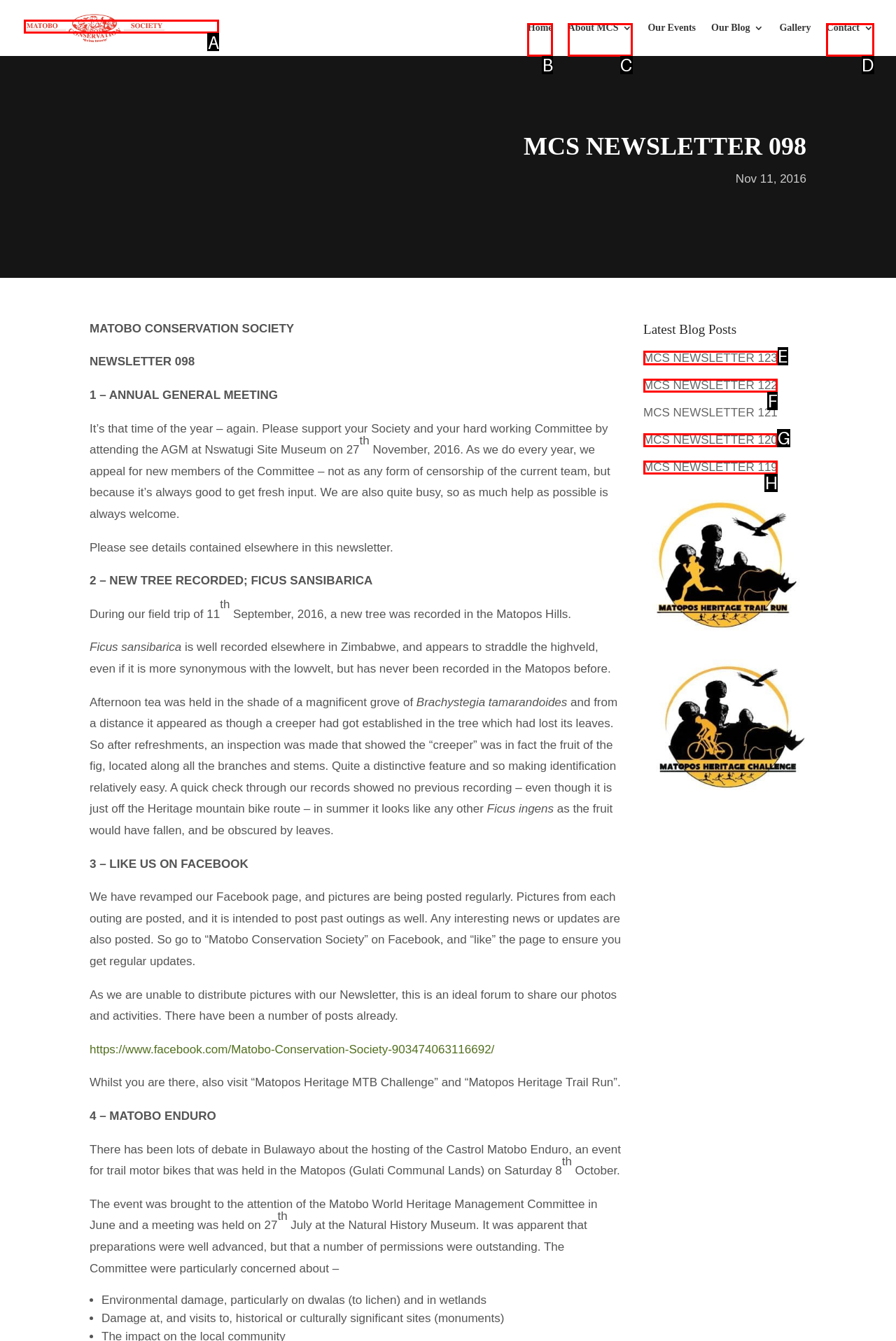Identify the correct UI element to click on to achieve the task: Read the latest blog post MCS NEWSLETTER 123. Provide the letter of the appropriate element directly from the available choices.

E